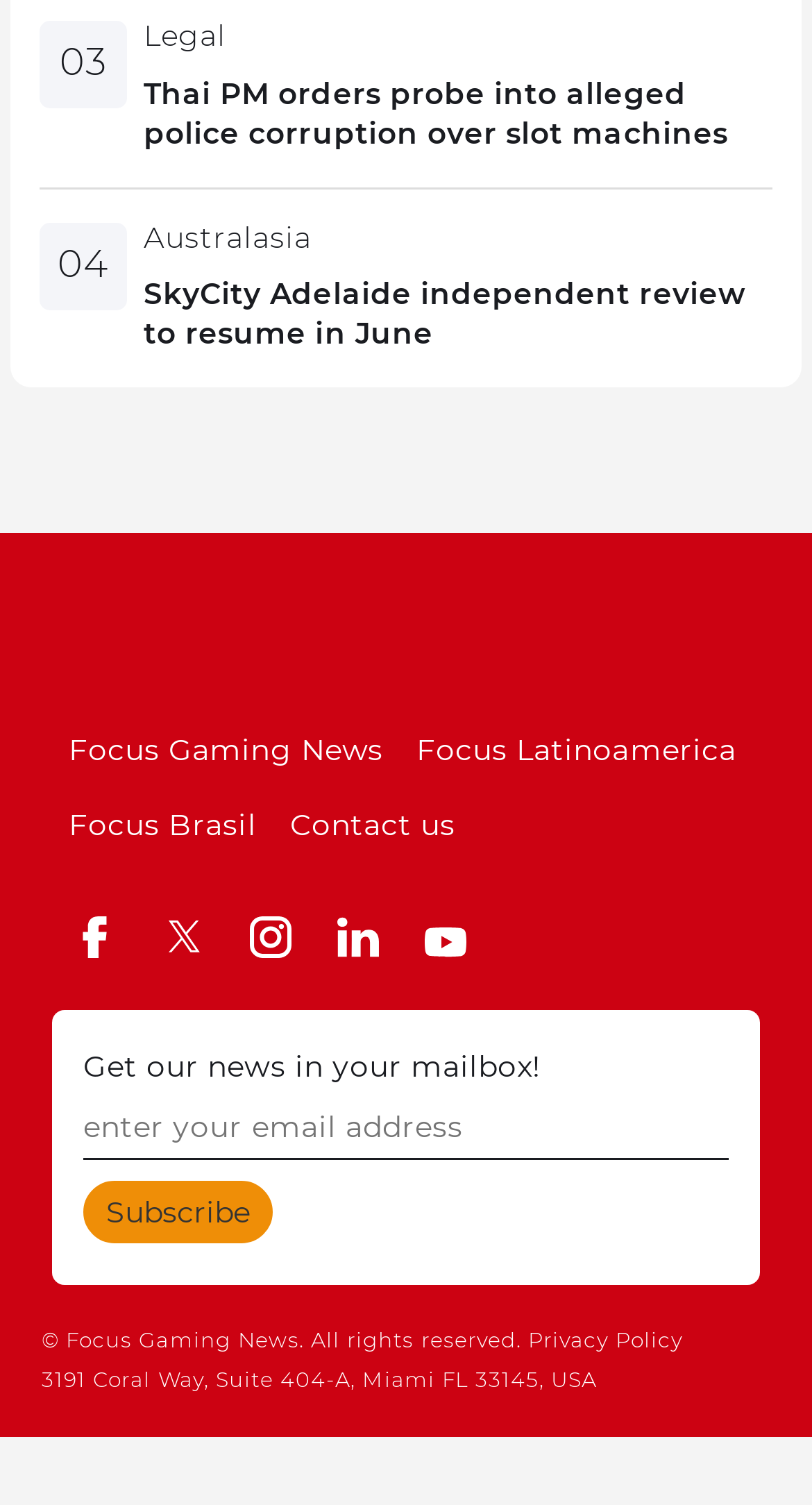Locate the bounding box coordinates of the clickable element to fulfill the following instruction: "Enter your email address". Provide the coordinates as four float numbers between 0 and 1 in the format [left, top, right, bottom].

[0.103, 0.727, 0.897, 0.77]